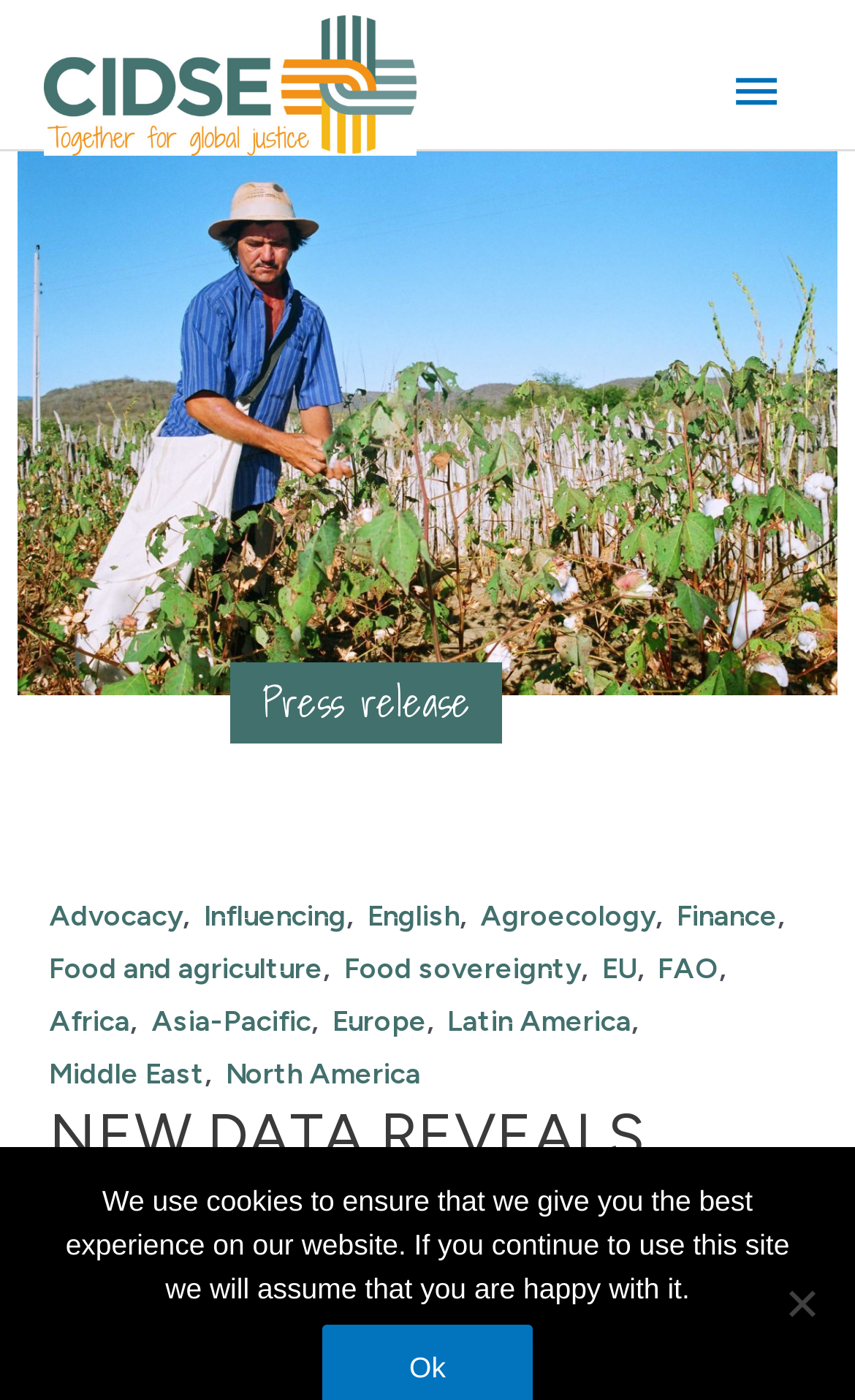What is the main topic of the press release?
Look at the screenshot and provide an in-depth answer.

The main topic of the press release is agroecology, which is indicated by the link 'Agroecology' under the 'Press release' heading, and also by the title of the webpage 'New data reveals massive gap in public funds towards agroecology'.